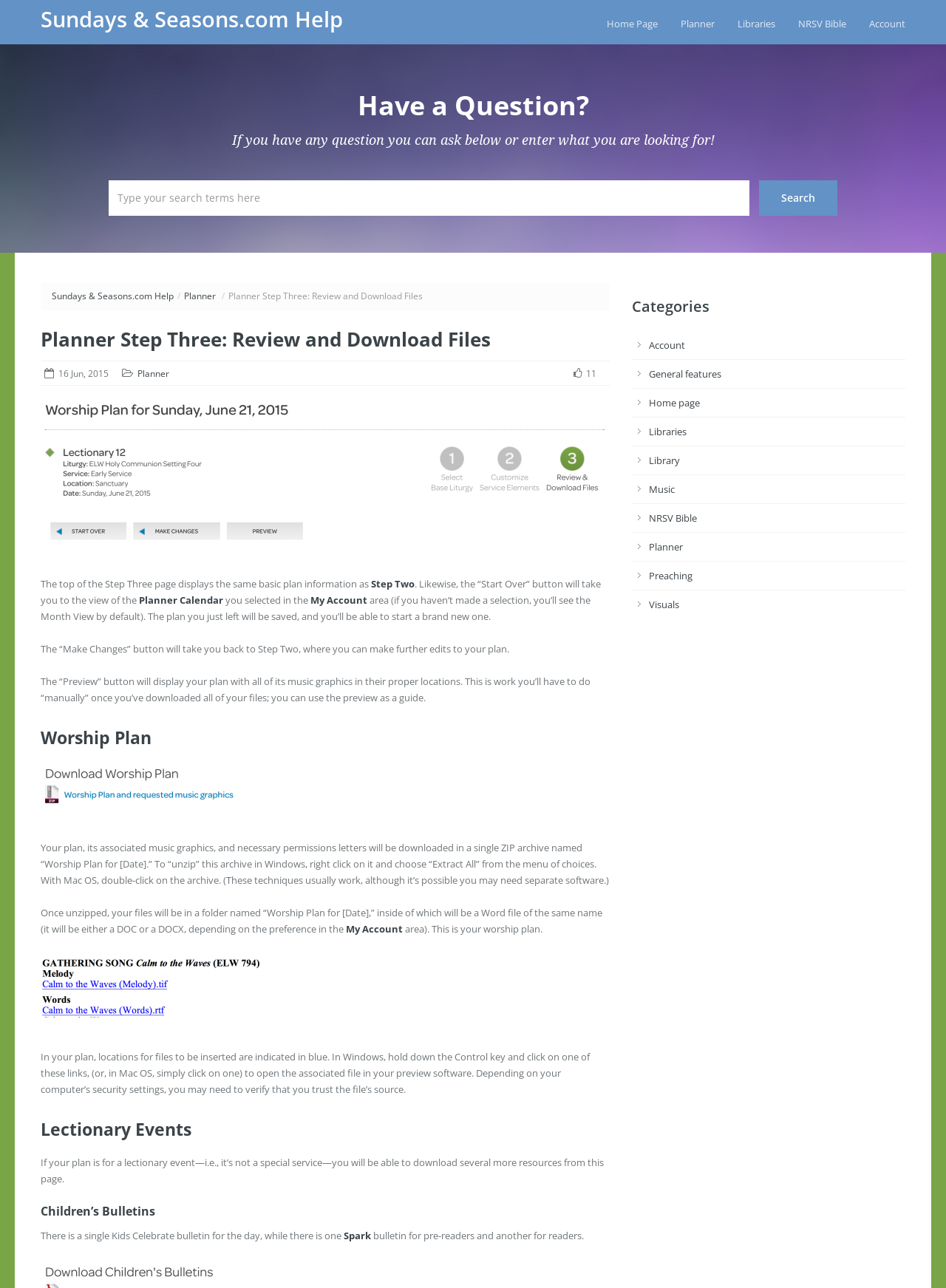Identify the bounding box coordinates for the UI element described as: "Home page". The coordinates should be provided as four floats between 0 and 1: [left, top, right, bottom].

[0.686, 0.308, 0.74, 0.318]